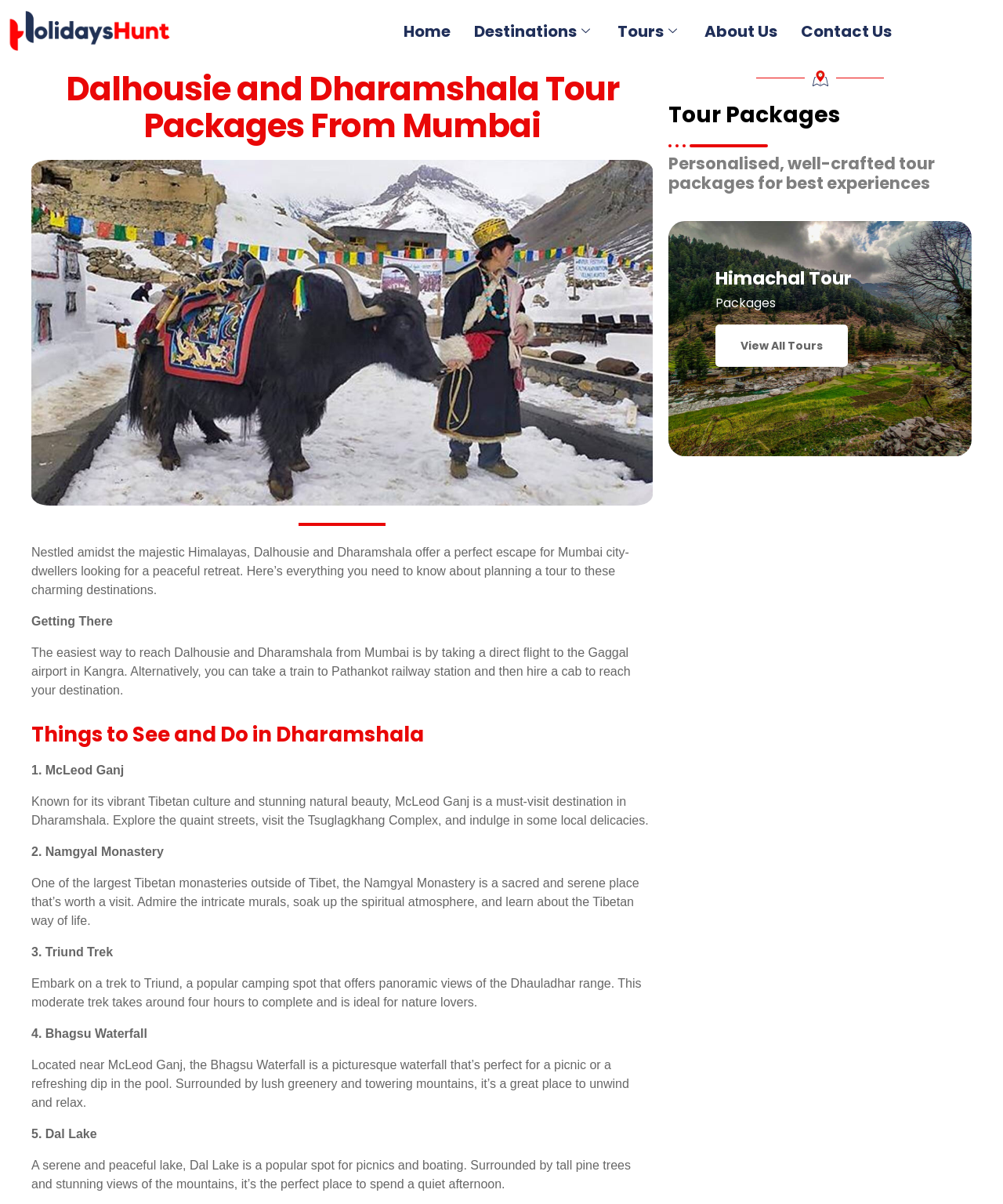Write an extensive caption that covers every aspect of the webpage.

The webpage is about planning a getaway to Dalhousie and Dharamshala with tour packages from Mumbai. At the top, there are six links: '', 'Home', 'Destinations', 'Tours', 'About Us', and 'Contact Us', aligned horizontally across the page.

Below the links, there is a large heading that reads "Dalhousie and Dharamshala Tour Packages From Mumbai". Next to the heading, there is an image of Himachal Pradesh. 

Underneath the image, there is a paragraph of text that describes Dalhousie and Dharamshala as a perfect escape for Mumbai city-dwellers looking for a peaceful retreat. 

Following the paragraph, there is a section titled "Getting There" that provides information on how to reach Dalhousie and Dharamshala from Mumbai. 

Below the "Getting There" section, there is a heading that reads "Things to See and Do in Dharamshala". This section lists five attractions in Dharamshala, including McLeod Ganj, Namgyal Monastery, Triund Trek, Bhagsu Waterfall, and Dal Lake, each with a brief description.

On the right side of the page, there is a section titled "Tour Packages" with a heading that reads "Personalised, well-crafted tour packages for best experiences". Below the heading, there is an image of Barot Valley in Himachal Pradesh. 

Underneath the image, there is a heading that reads "Himachal Tour" and a section titled "Packages" with a link to "View All Tours".